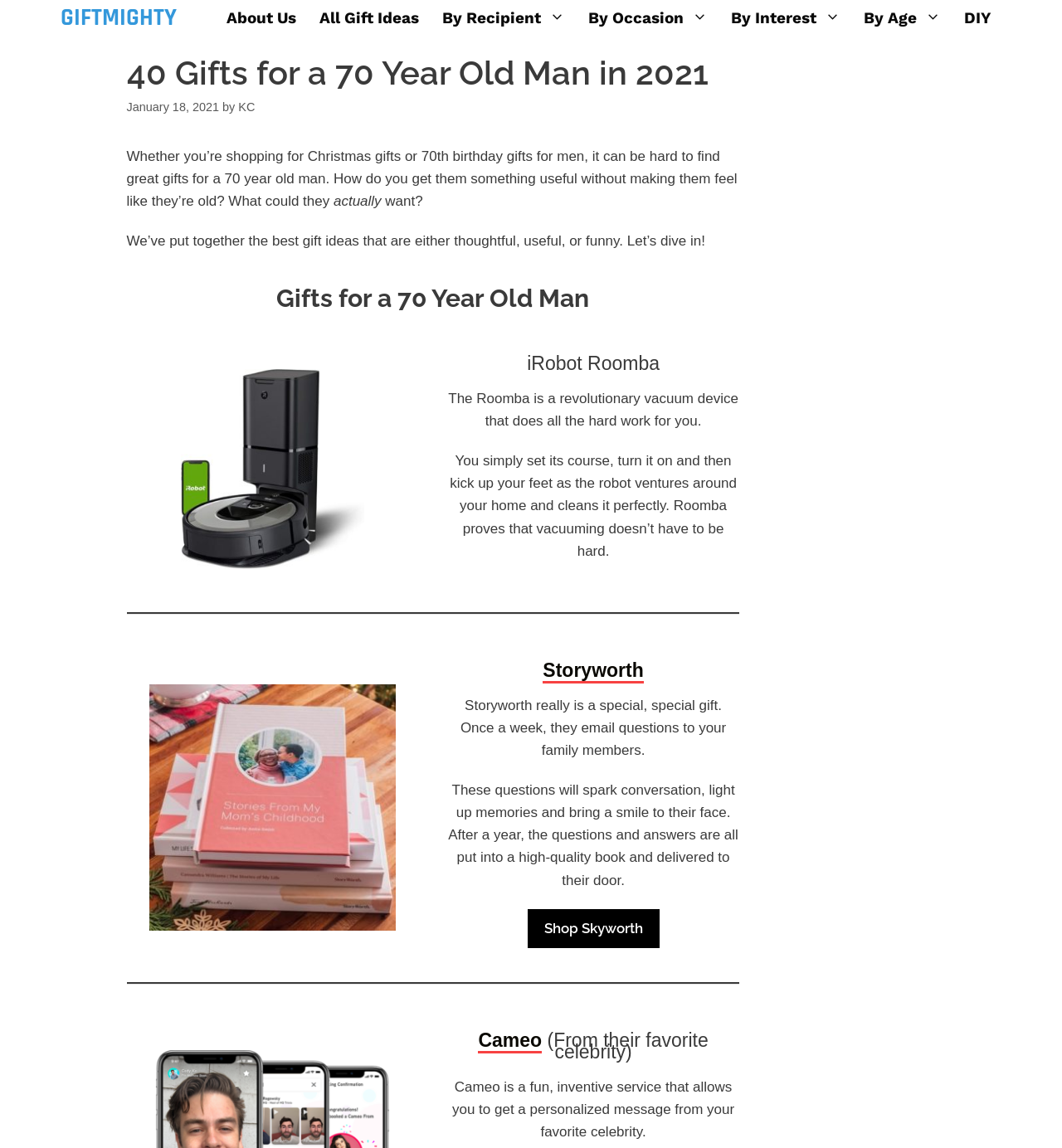What is Cameo?
Could you please answer the question thoroughly and with as much detail as possible?

Cameo is a fun and inventive service that allows users to get a personalized message from their favorite celebrity, making it a unique and special gift idea.